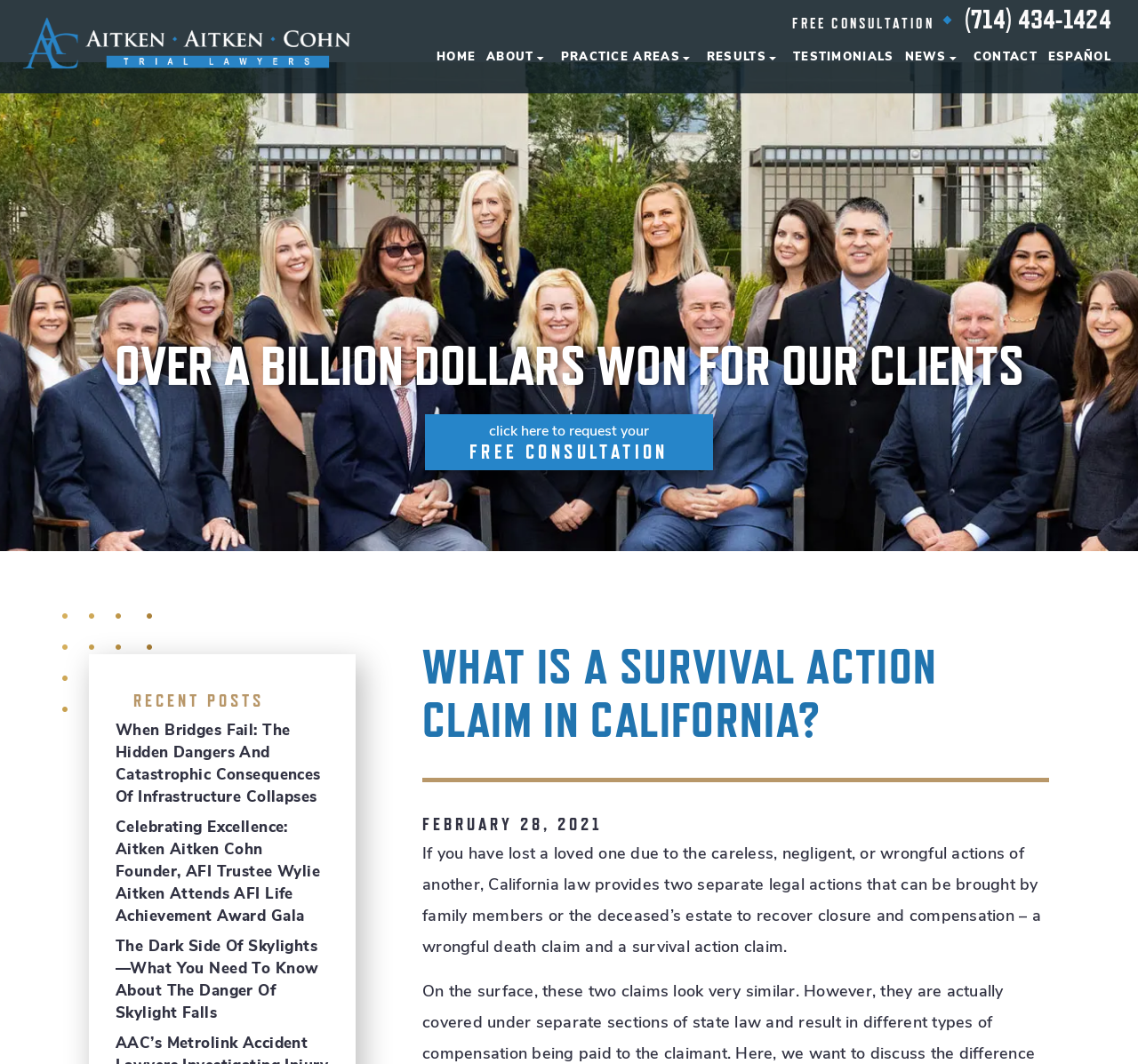Find the bounding box coordinates of the area that needs to be clicked in order to achieve the following instruction: "Learn about wrongful death claims". The coordinates should be specified as four float numbers between 0 and 1, i.e., [left, top, right, bottom].

[0.493, 0.317, 0.727, 0.358]